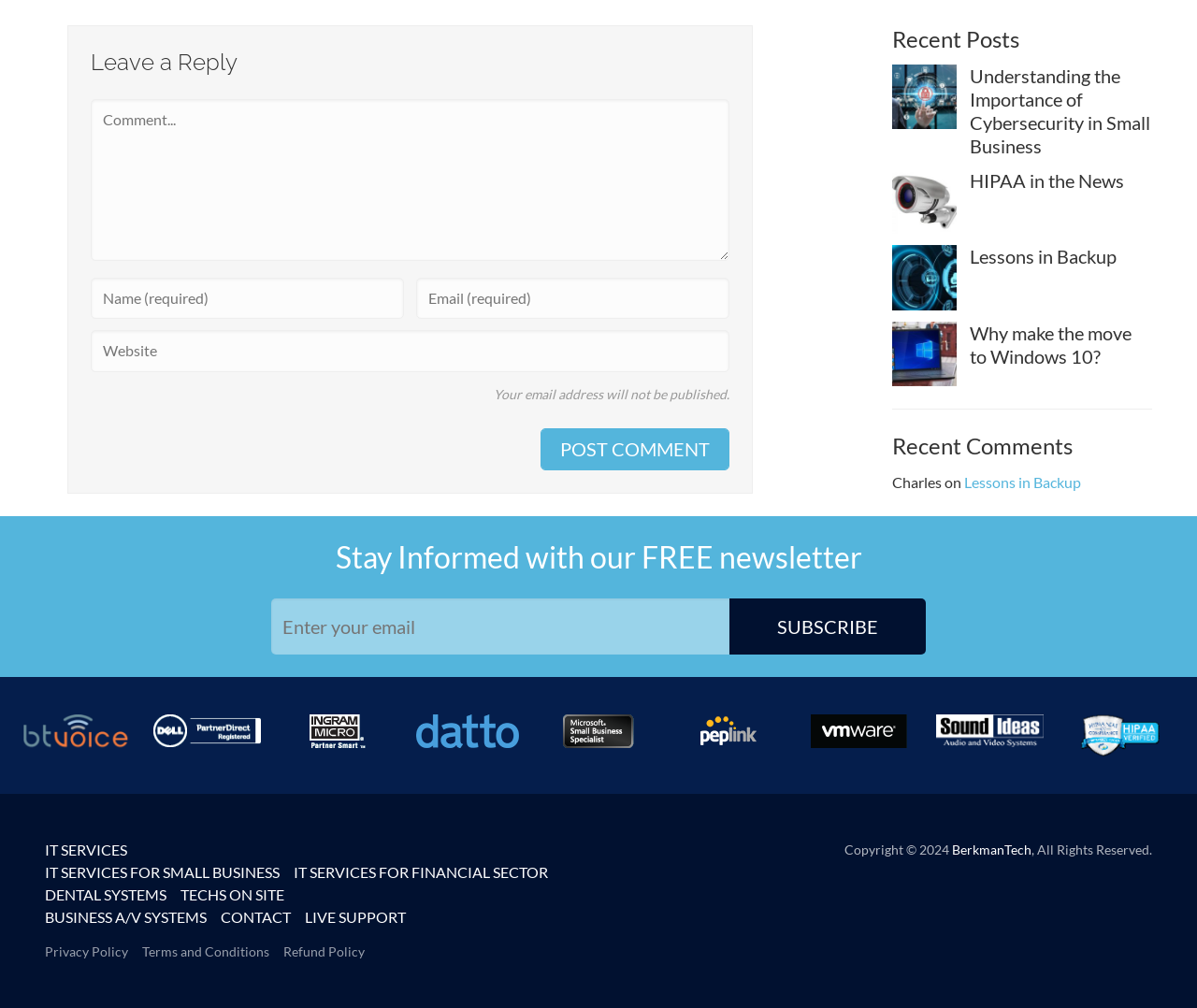Can you give a detailed response to the following question using the information from the image? How many comment fields are there?

I counted the number of textbox elements with labels 'Comment', 'Name (required)', 'Email (required)', and 'Website'.